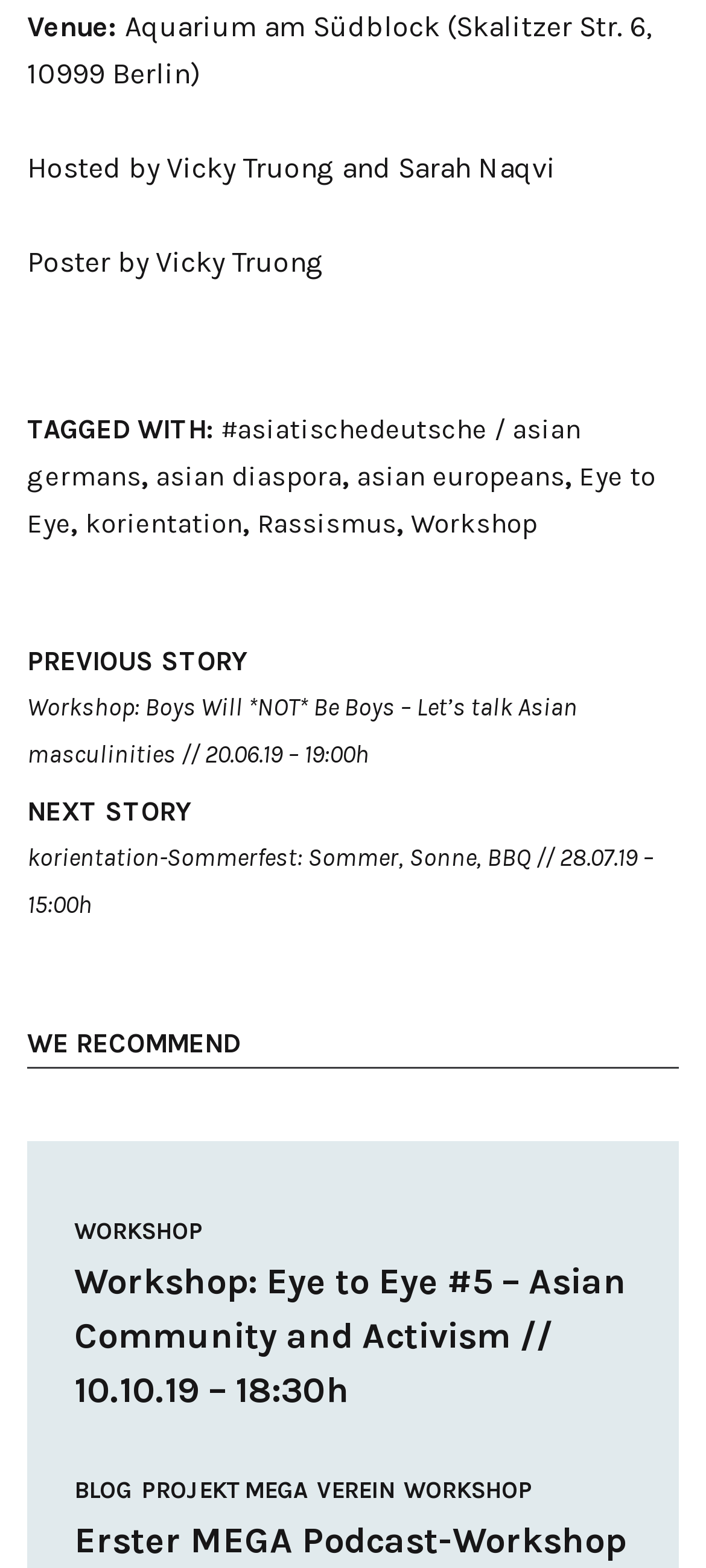Provide the bounding box coordinates of the UI element that matches the description: "Workshop".

[0.572, 0.936, 0.754, 0.966]